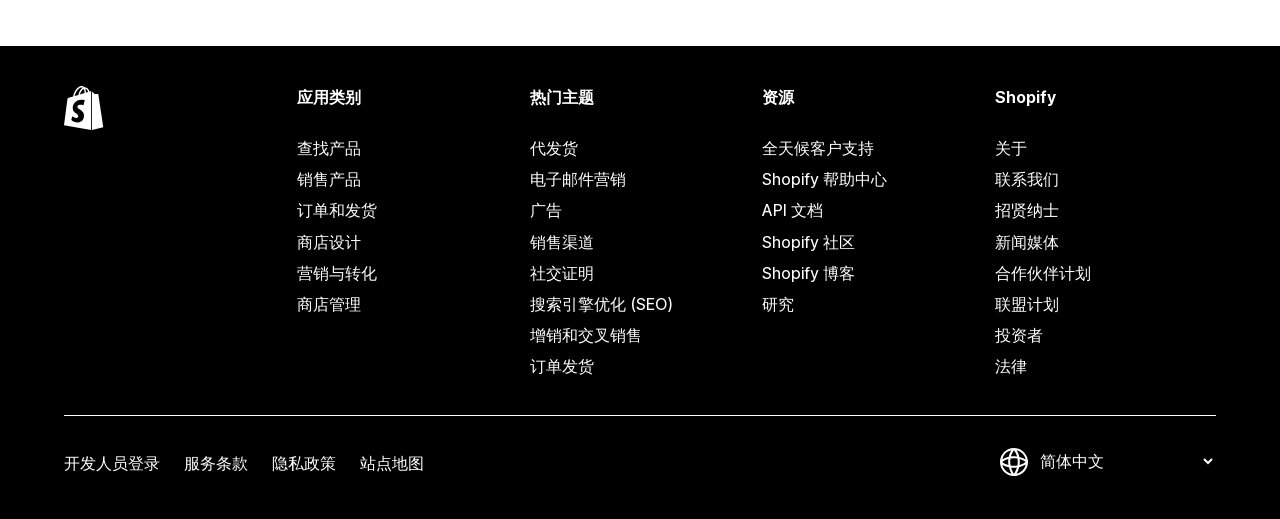Using the provided element description: "搜索引擎优化 (SEO)", identify the bounding box coordinates. The coordinates should be four floats between 0 and 1 in the order [left, top, right, bottom].

[0.414, 0.557, 0.586, 0.617]